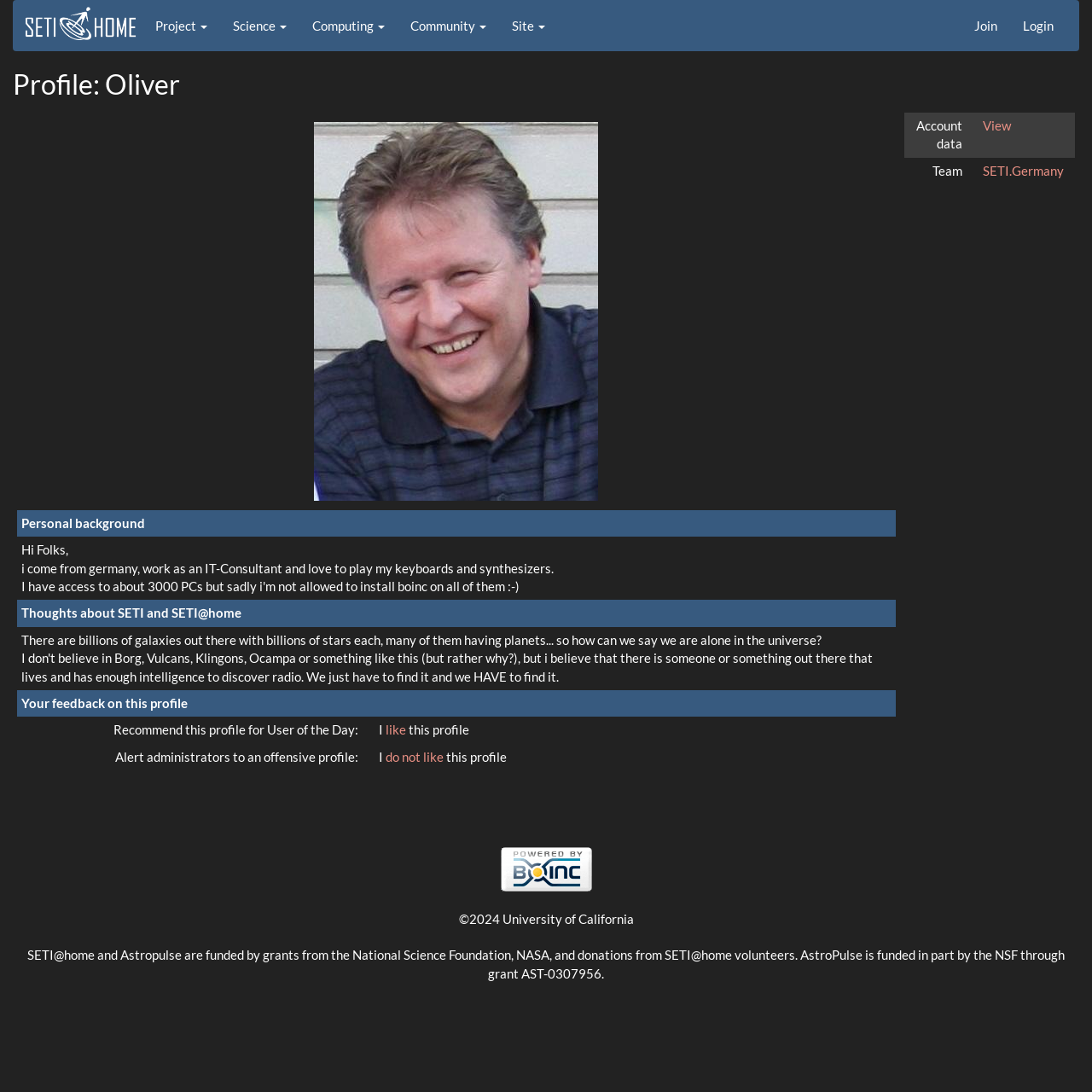What is the purpose of the 'Join' link?
Based on the visual content, answer with a single word or a brief phrase.

To join the community